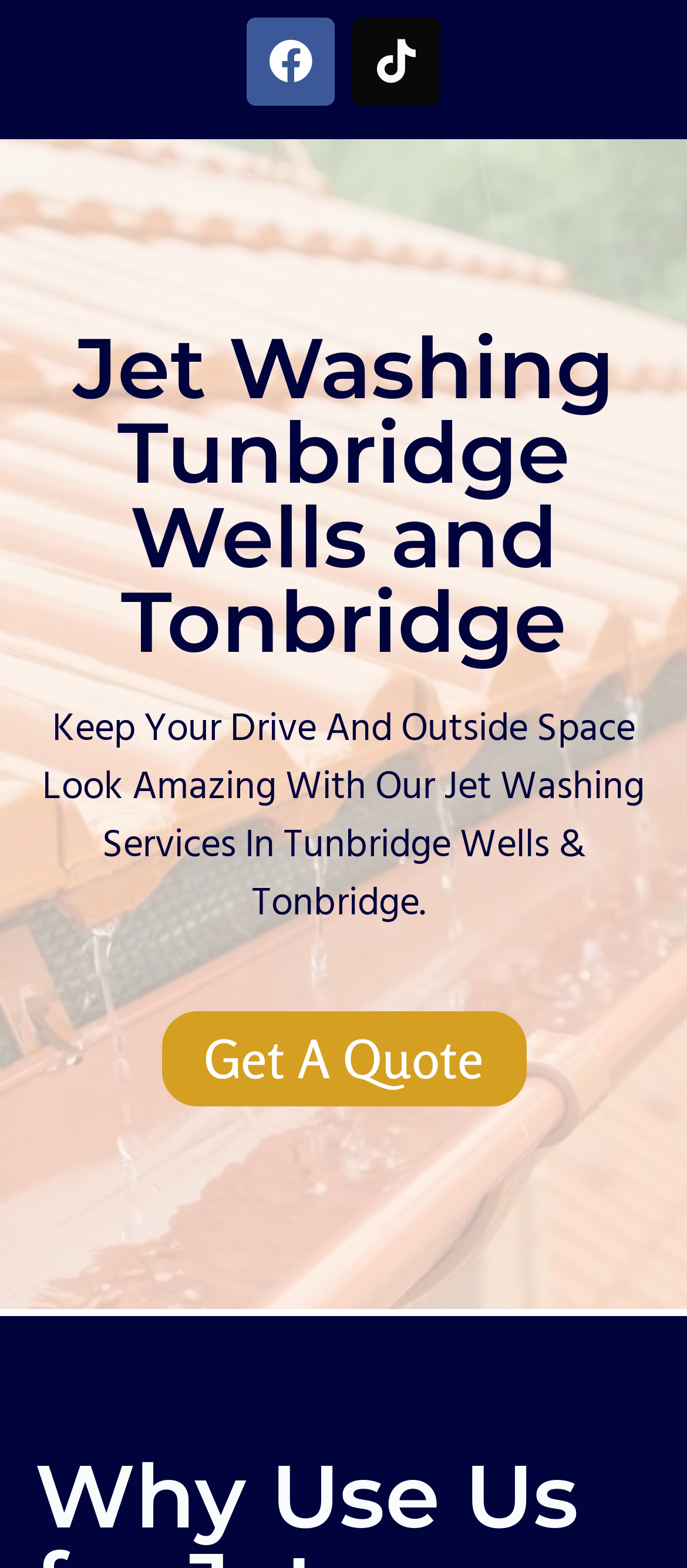Using the description: "Facebook", identify the bounding box of the corresponding UI element in the screenshot.

[0.359, 0.011, 0.487, 0.067]